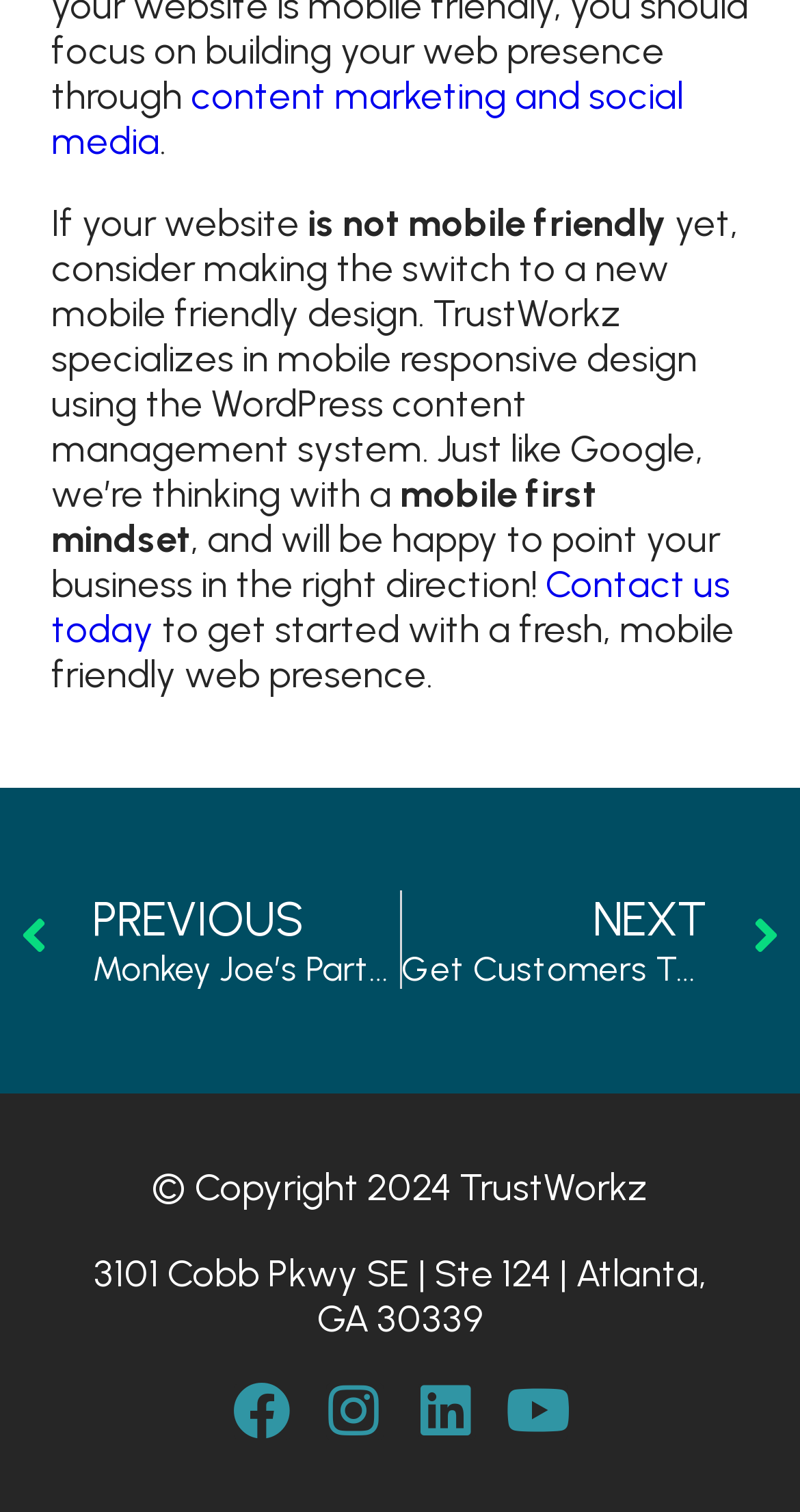What is the company's location?
Using the information from the image, give a concise answer in one word or a short phrase.

Atlanta, GA 30339